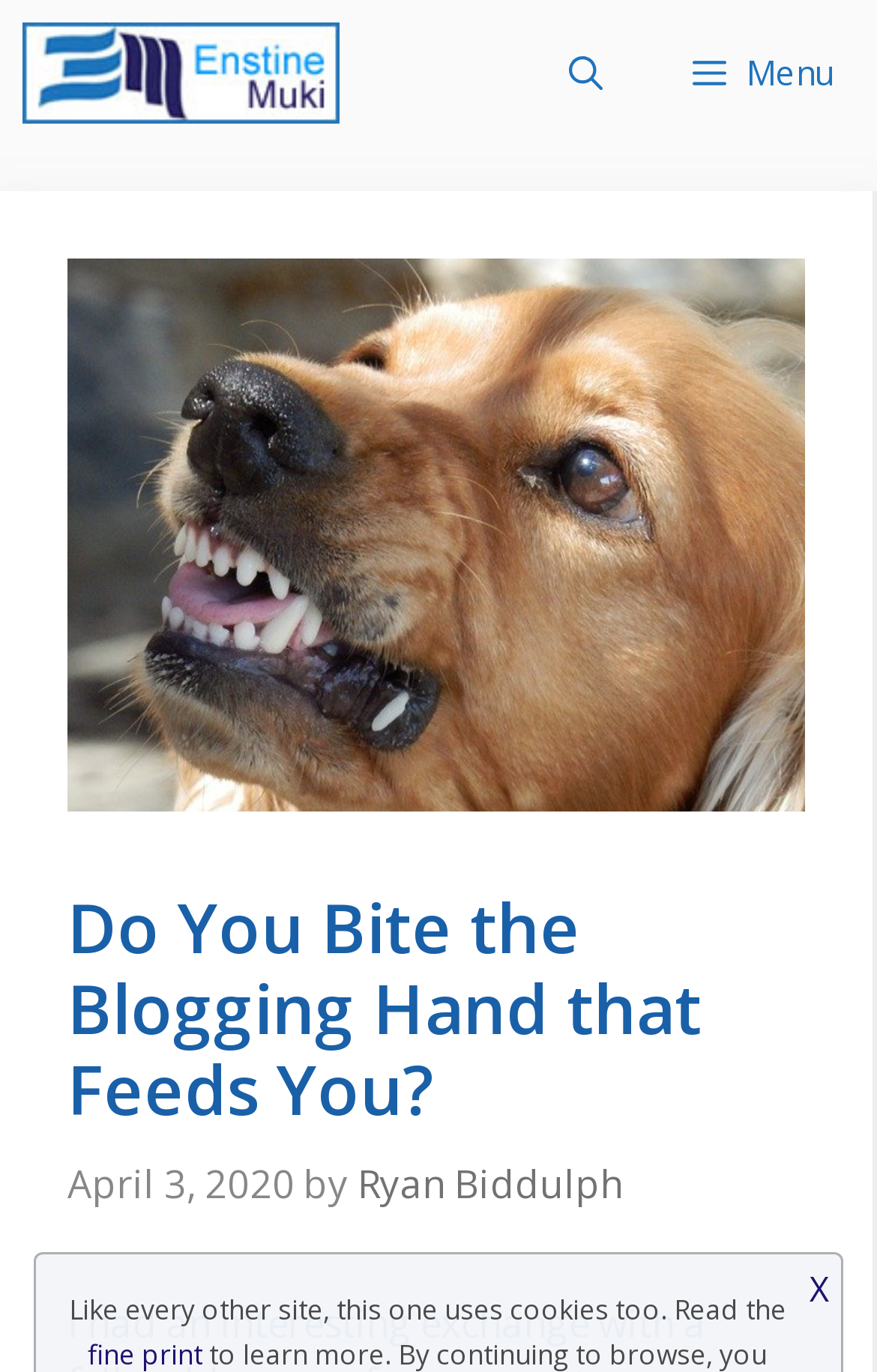Identify the bounding box coordinates for the UI element described as follows: Ryan Biddulph. Use the format (top-left x, top-left y, bottom-right x, bottom-right y) and ensure all values are floating point numbers between 0 and 1.

[0.408, 0.843, 0.71, 0.881]